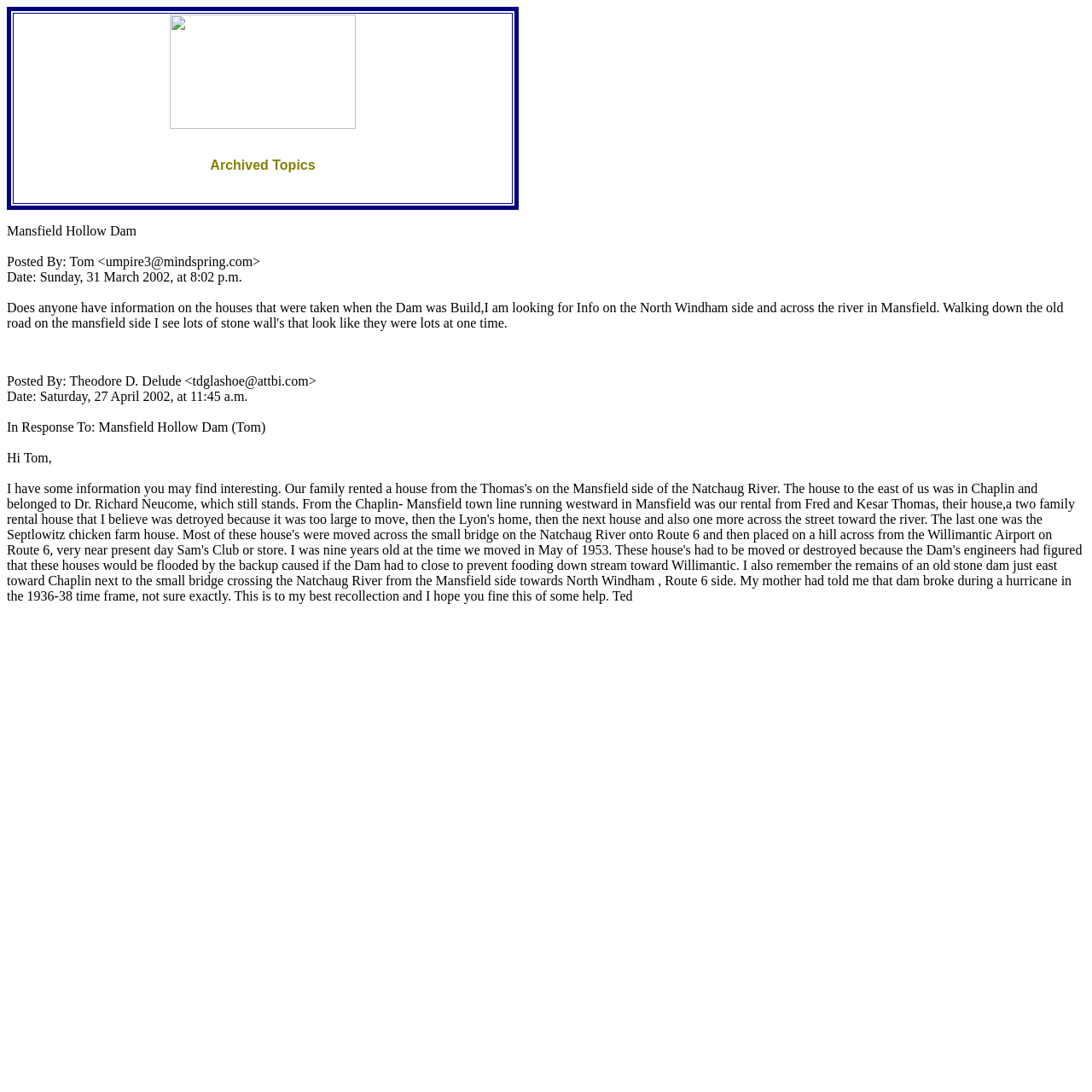Who is the author of the response?
Please give a detailed and thorough answer to the question, covering all relevant points.

The author of the response is Theodore D. Delude, as indicated by the StaticText element 'Posted By: Theodore D. Delude <tdglashoe@attbi.com>'. This element appears before the text 'In Response To: Mansfield Hollow Dam (Tom)', suggesting that Theodore D. Delude is the author of the response.